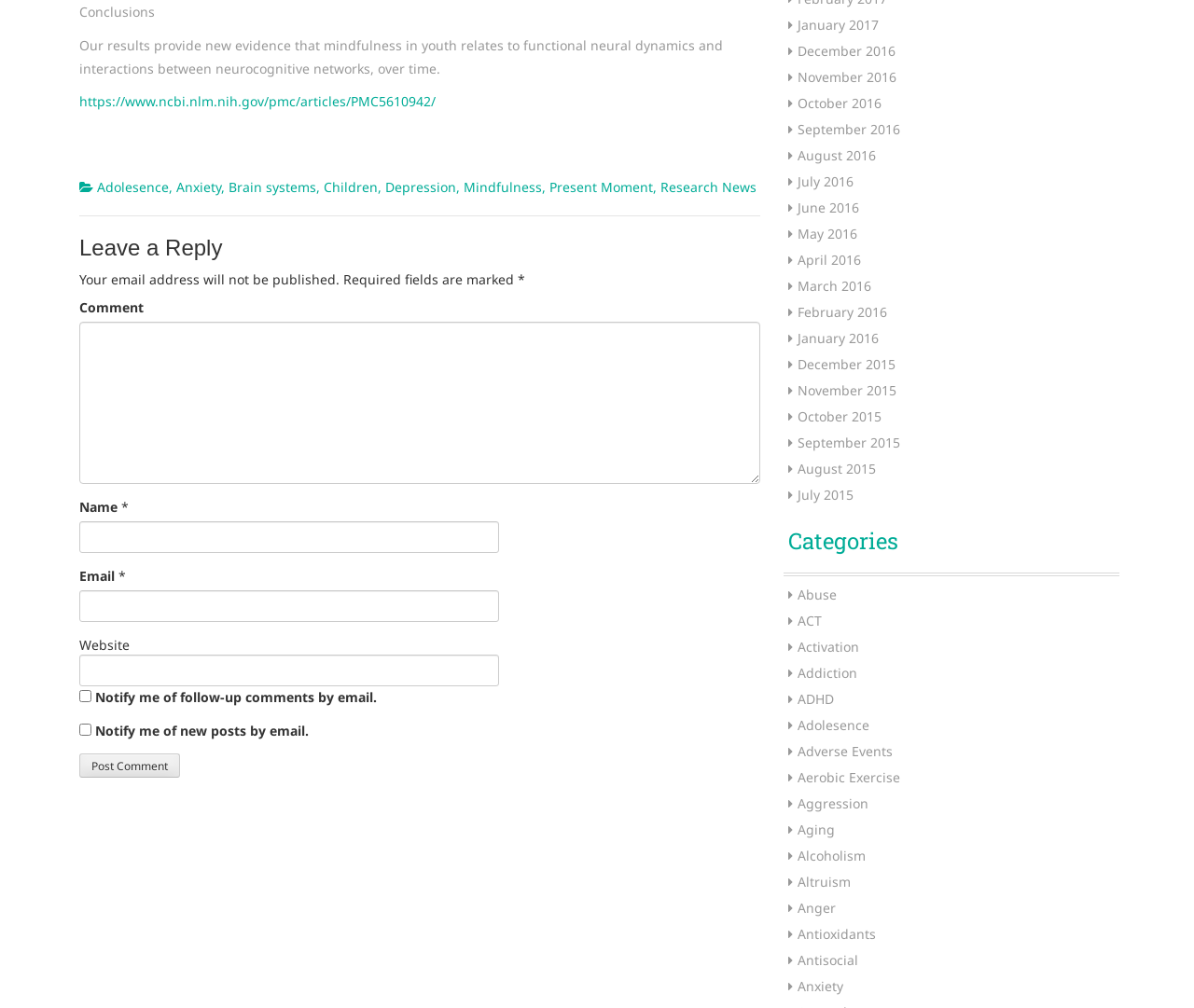Can you give a comprehensive explanation to the question given the content of the image?
What categories are listed on the webpage?

The webpage lists various categories, including Abuse, ACT, Activation, Addiction, ADHD, Adolescence, Adverse Events, Aerobic Exercise, Aggression, Aging, Alcoholism, Altruism, Anger, Antioxidants, Antisocial, and Anxiety, among others, as indicated by the links under the heading 'Categories'.